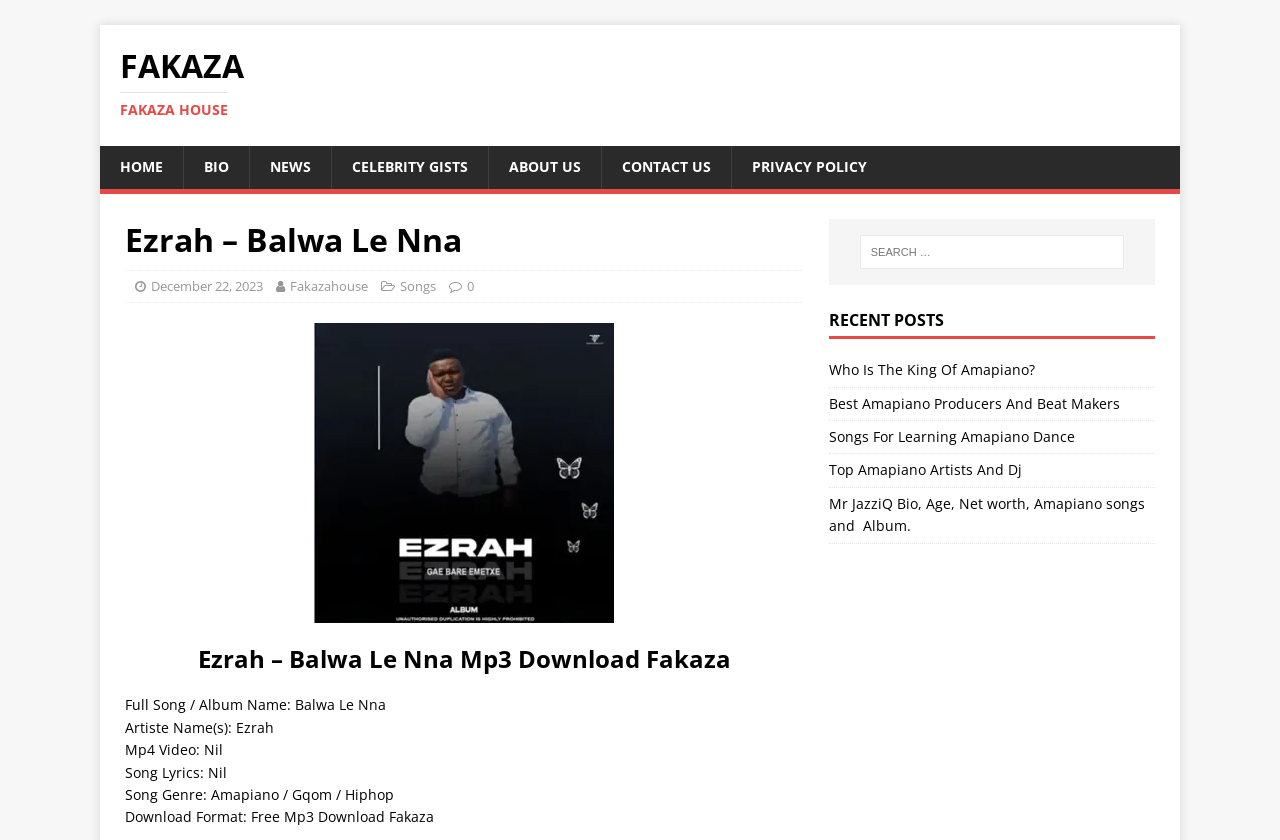Please find and report the bounding box coordinates of the element to click in order to perform the following action: "Read about Ezrah – Lengwalo". The coordinates should be expressed as four float numbers between 0 and 1, in the format [left, top, right, bottom].

[0.245, 0.385, 0.48, 0.742]